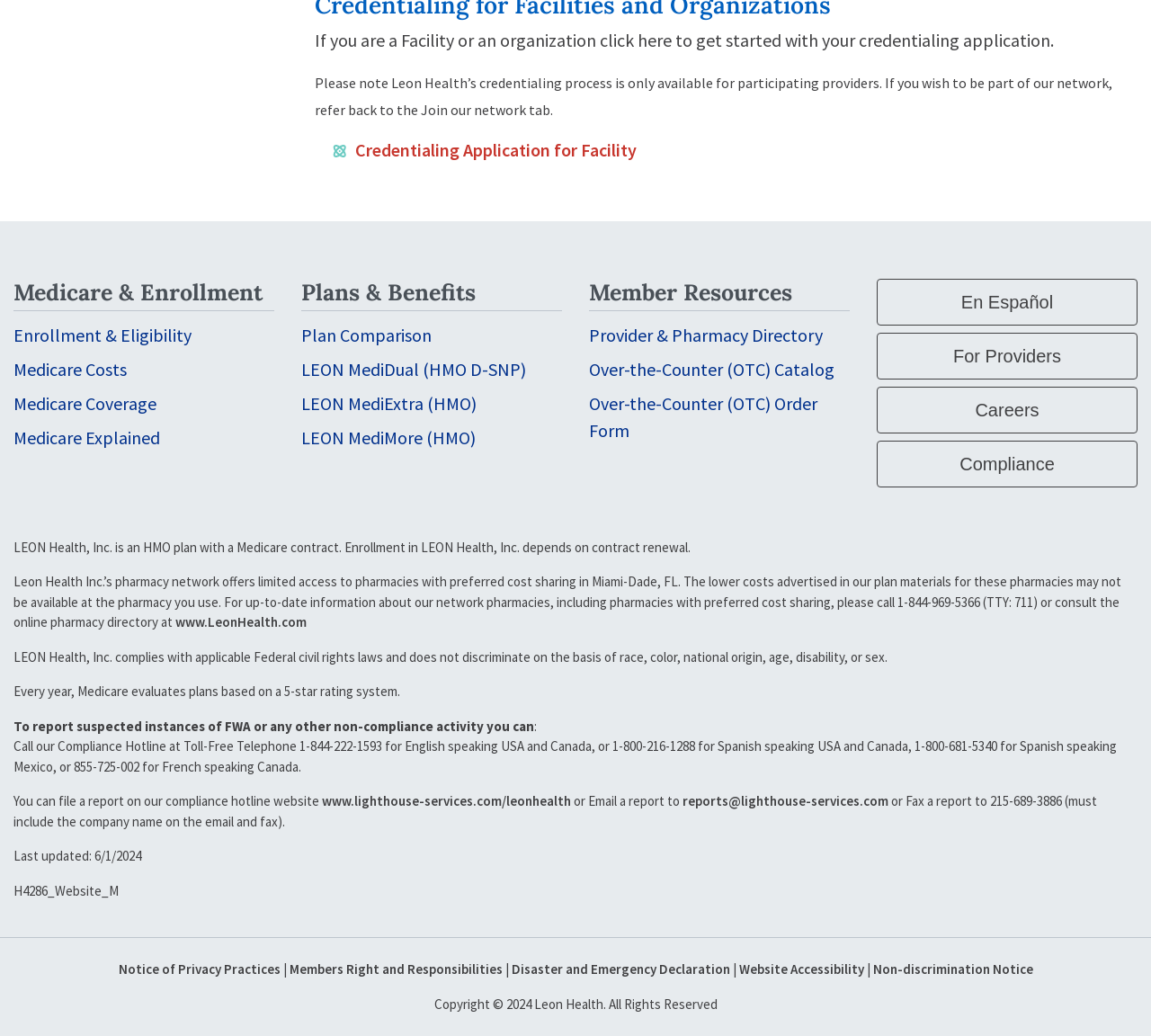Identify the bounding box coordinates of the area you need to click to perform the following instruction: "Learn about Medicare Costs".

[0.012, 0.345, 0.11, 0.367]